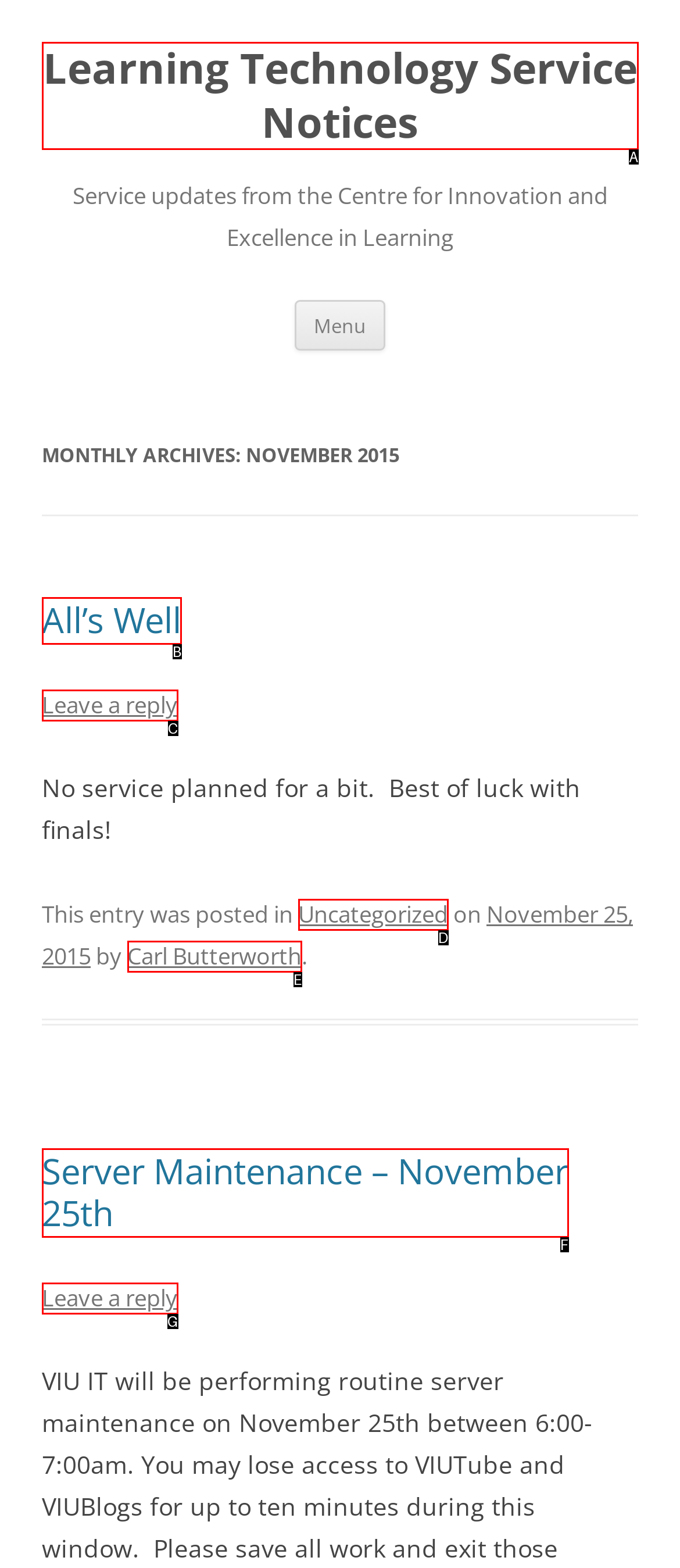Based on the provided element description: Carl Butterworth, identify the best matching HTML element. Respond with the corresponding letter from the options shown.

E